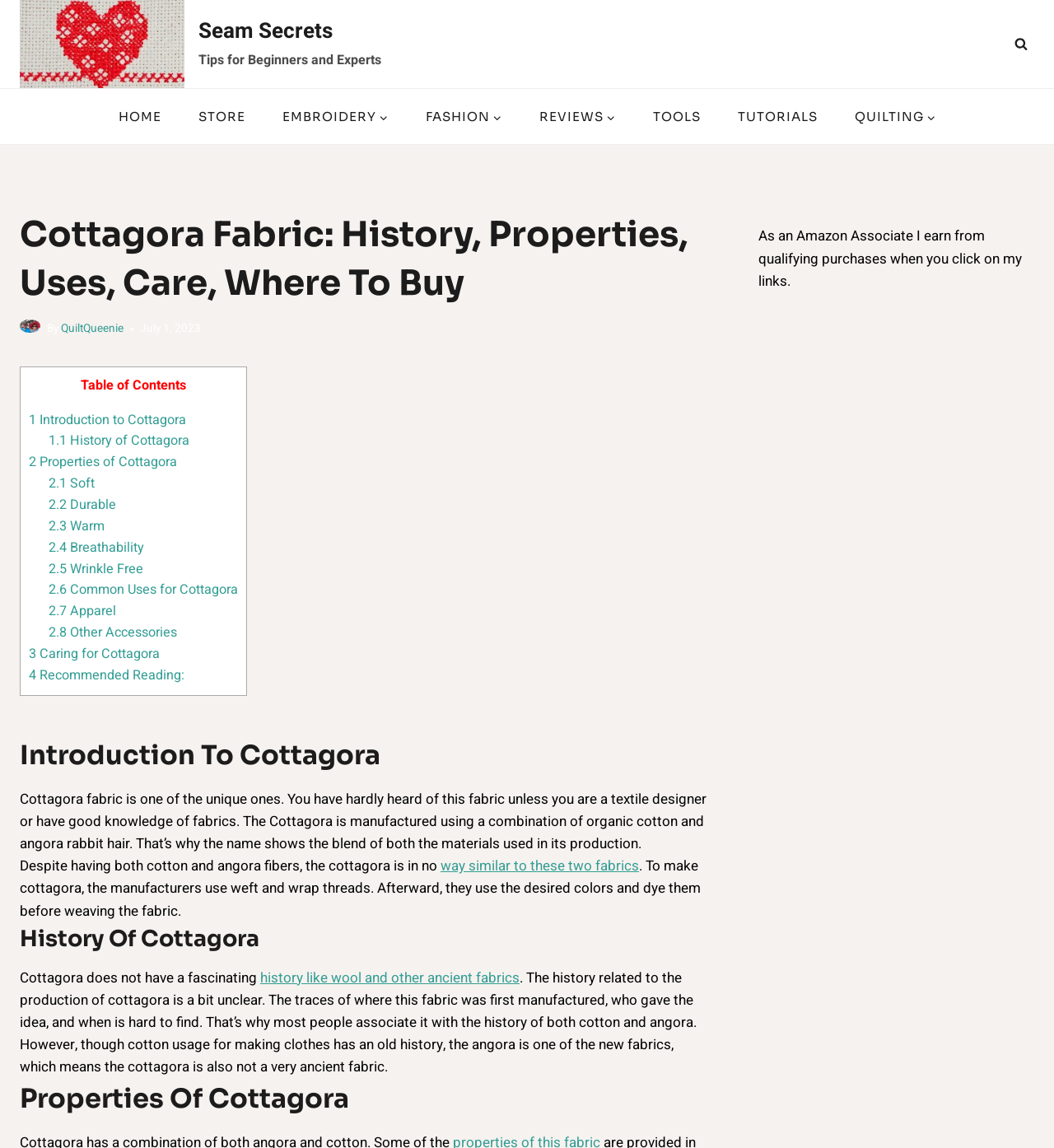Identify the bounding box for the element characterized by the following description: "2.6 Common Uses for Cottagora".

[0.046, 0.505, 0.226, 0.522]